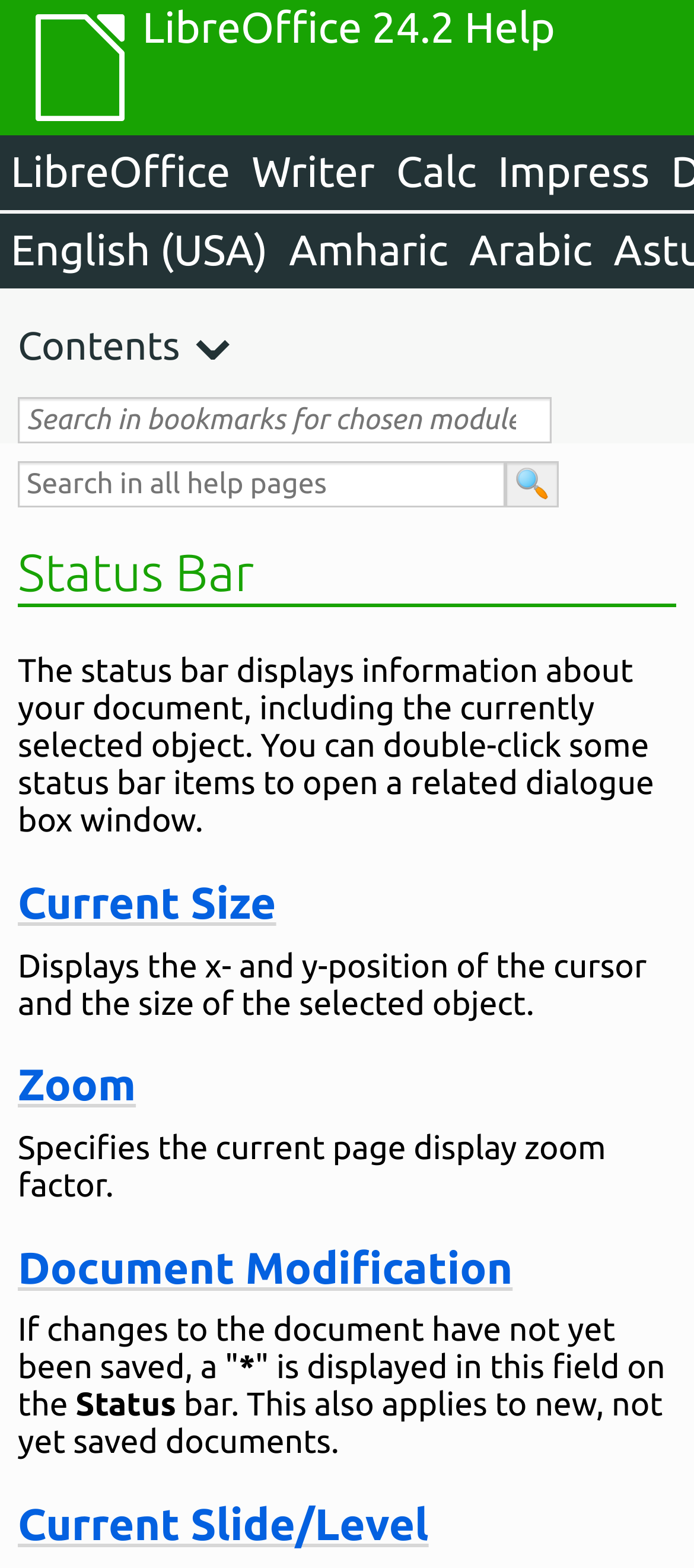Find the bounding box coordinates of the element to click in order to complete the given instruction: "Search in bookmarks for chosen module."

[0.026, 0.253, 0.795, 0.283]